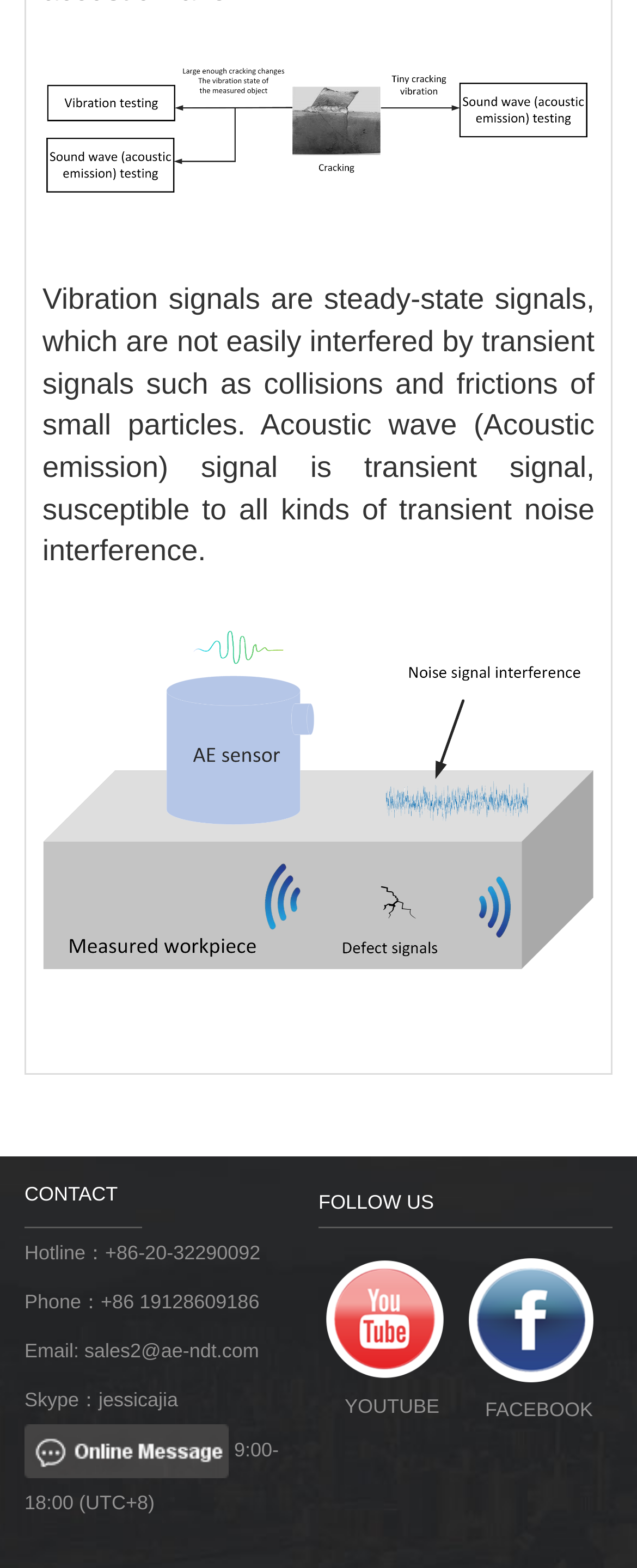What social media platforms can you follow?
Give a thorough and detailed response to the question.

The social media platforms that can be followed are listed at the bottom of the webpage, which are YouTube and Facebook.